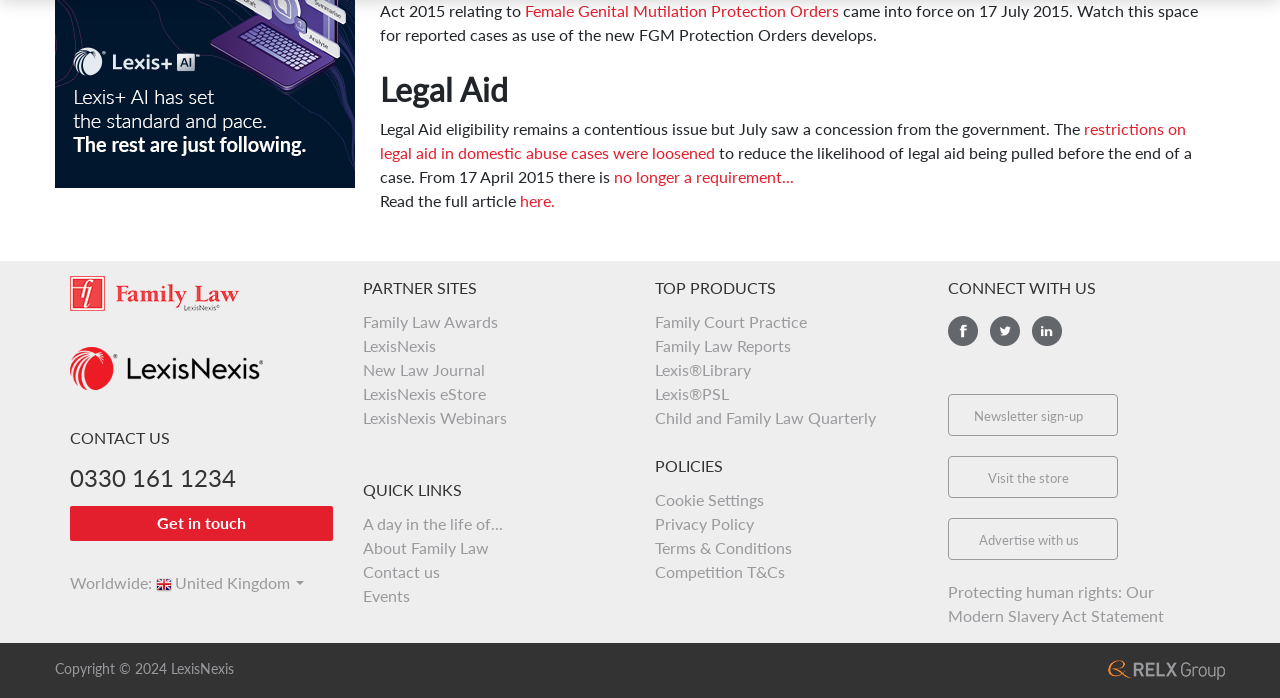Extract the bounding box coordinates for the UI element described by the text: "LexisNexis". The coordinates should be in the form of [left, top, right, bottom] with values between 0 and 1.

[0.134, 0.946, 0.183, 0.97]